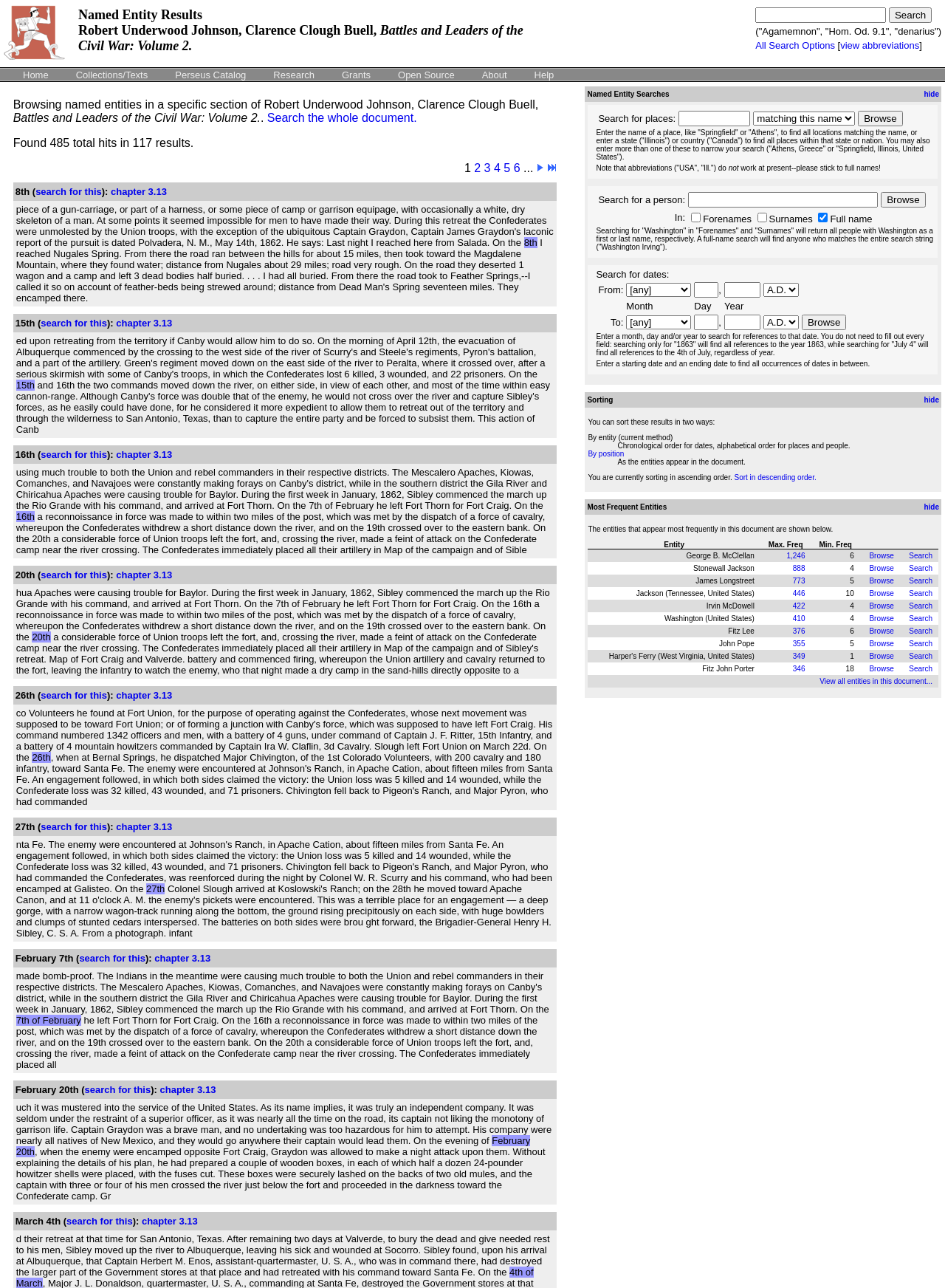Please provide a brief answer to the following inquiry using a single word or phrase:
What is the function of the 'All Search Options' link?

To view all search options